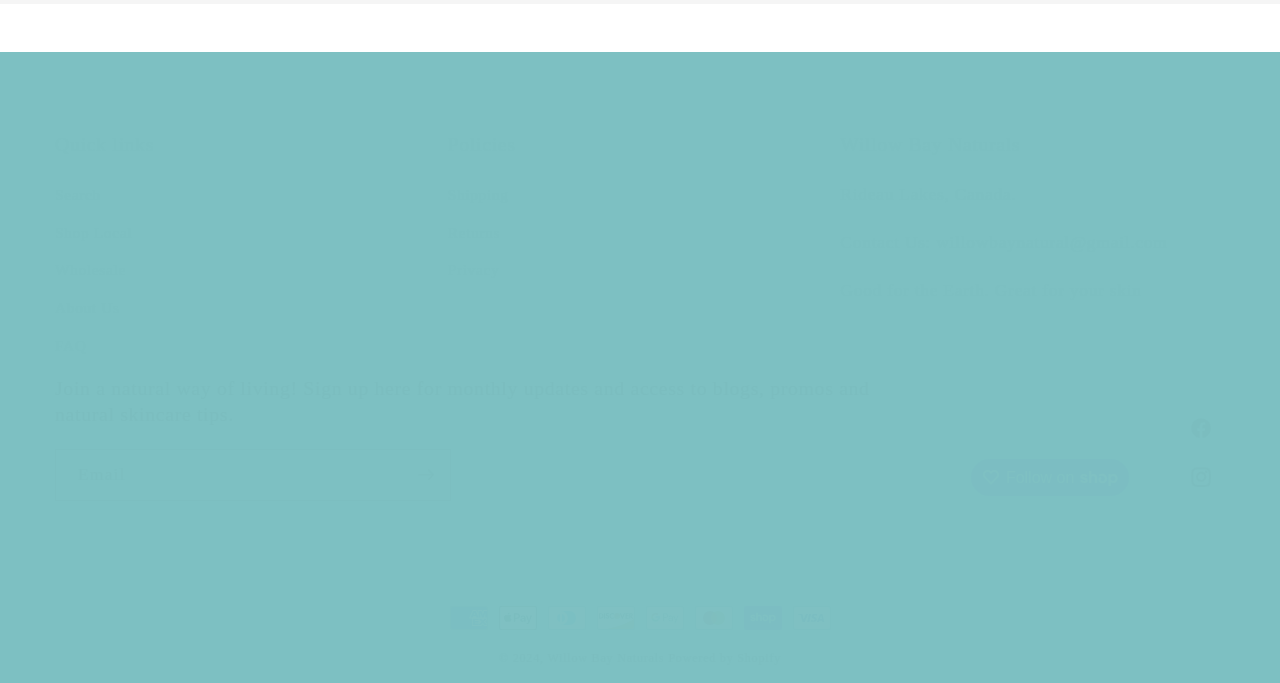Identify the coordinates of the bounding box for the element described below: "Follow on Following on". Return the coordinates as four float numbers between 0 and 1: [left, top, right, bottom].

[0.759, 0.673, 0.882, 0.727]